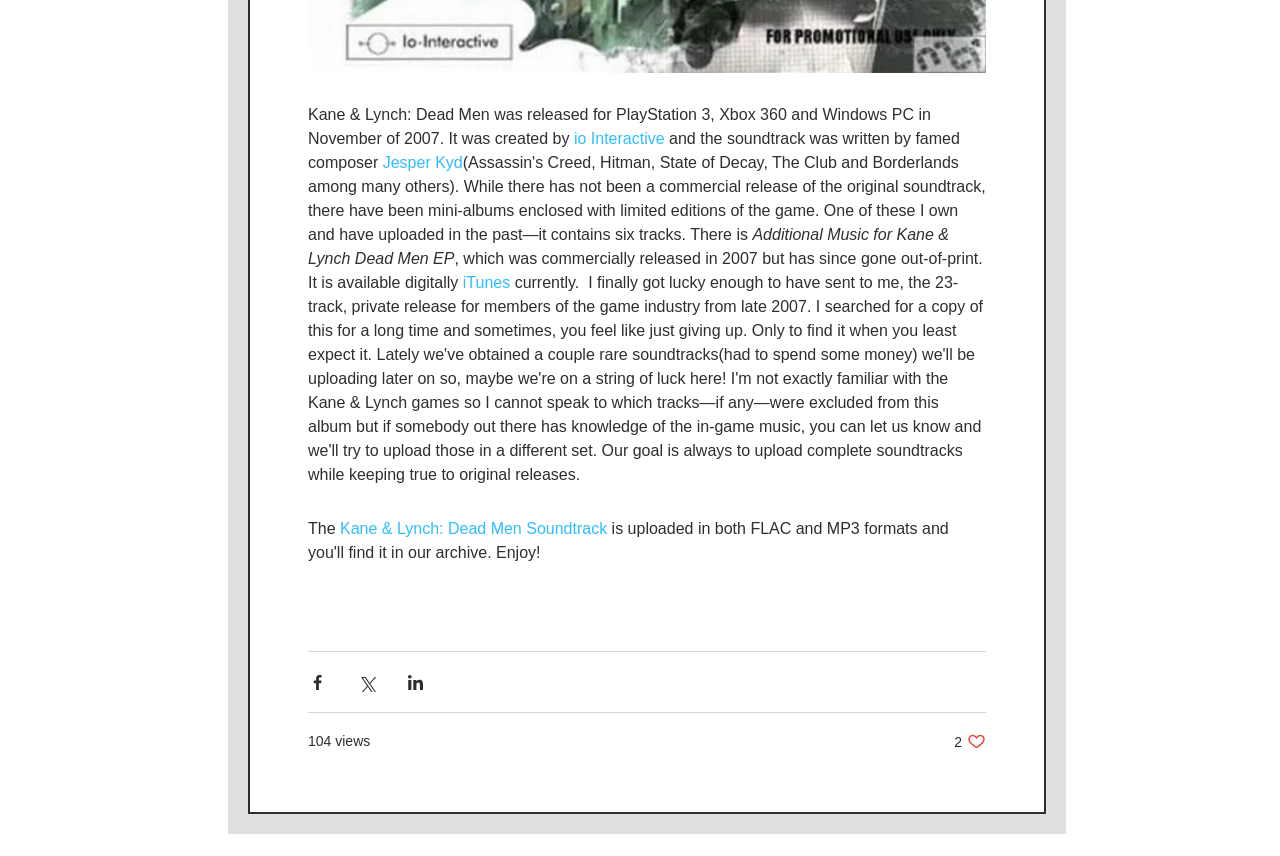Please respond in a single word or phrase: 
Where can the Additional Music for Kane & Lynch Dead Men EP be found?

iTunes